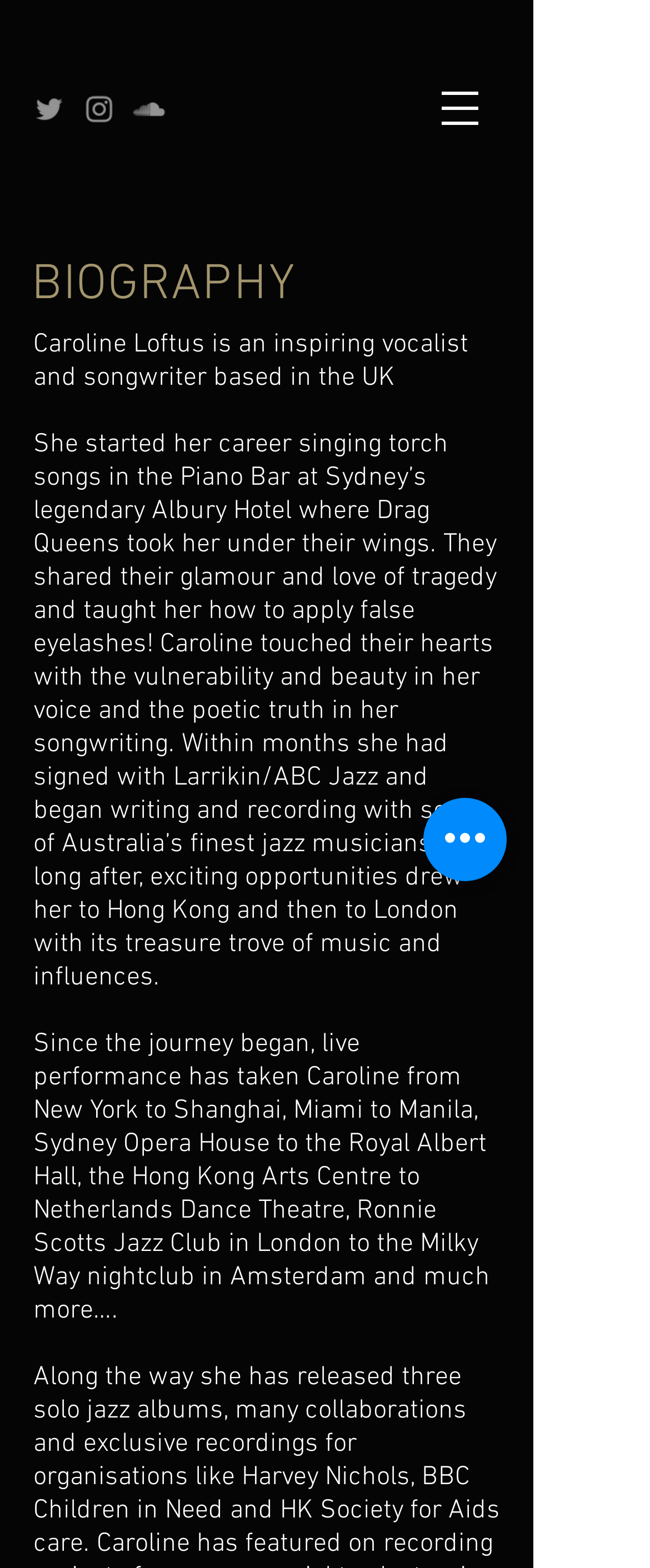Highlight the bounding box of the UI element that corresponds to this description: "parent_node: ​ aria-label="Open navigation menu"".

[0.644, 0.042, 0.772, 0.096]